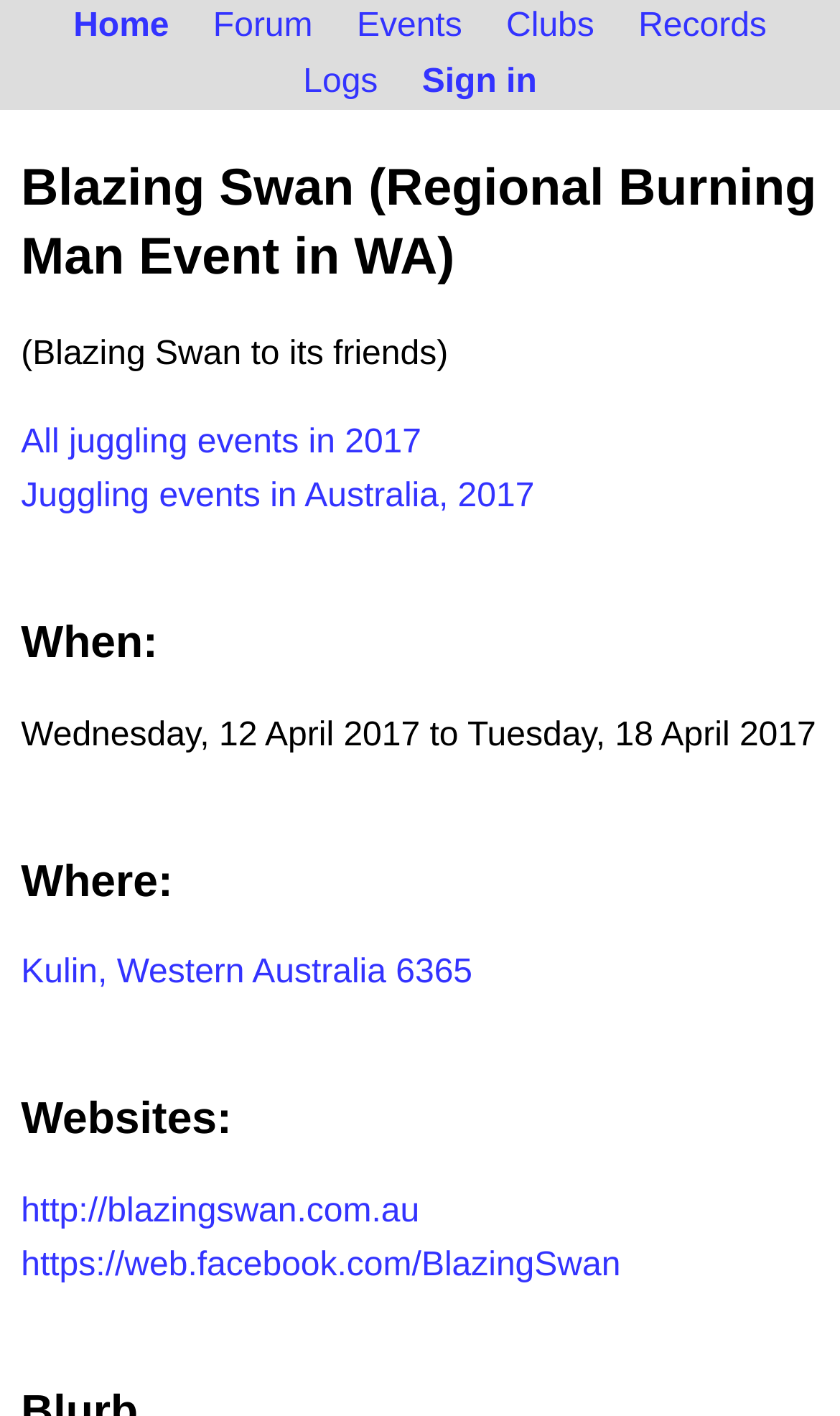Point out the bounding box coordinates of the section to click in order to follow this instruction: "sign in".

[0.482, 0.042, 0.66, 0.073]